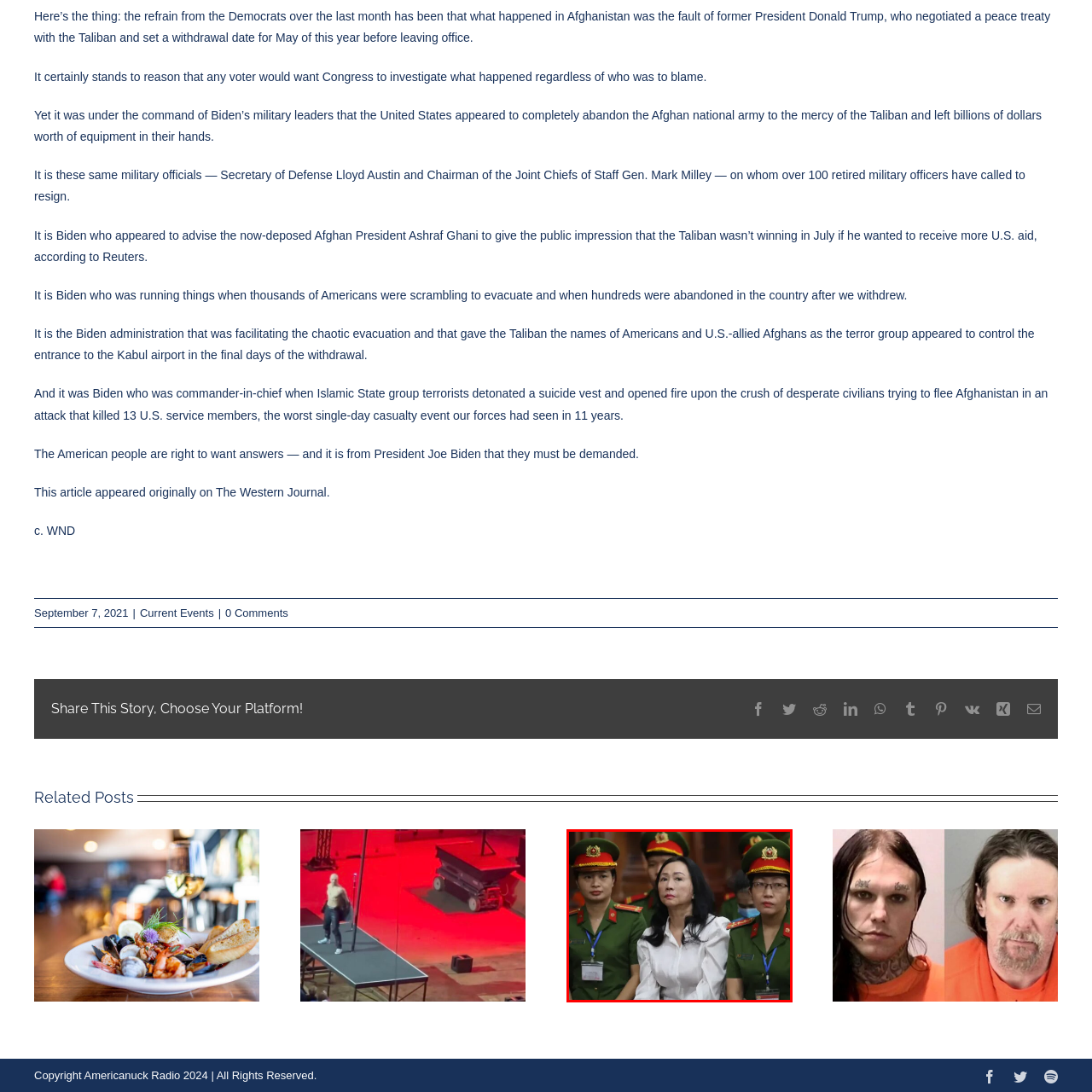Give a detailed narrative of the image enclosed by the red box.

The image depicts a woman seated prominently among several uniformed female officers, suggesting a courtroom or formal event setting. The woman, dressed in a white blouse, appears contemplative as she sits in front of officials clad in military-style green uniforms complemented by distinctive caps. The expressions of the officers are serious, indicating the gravity of the situation. This scene likely pertains to a significant legal proceeding, possibly involving the woman in a high-profile case regarding embezzlement, given contextual references to her substantial alleged financial misconduct. The presence of the military officers hints at the official and potentially contentious nature of the proceedings.